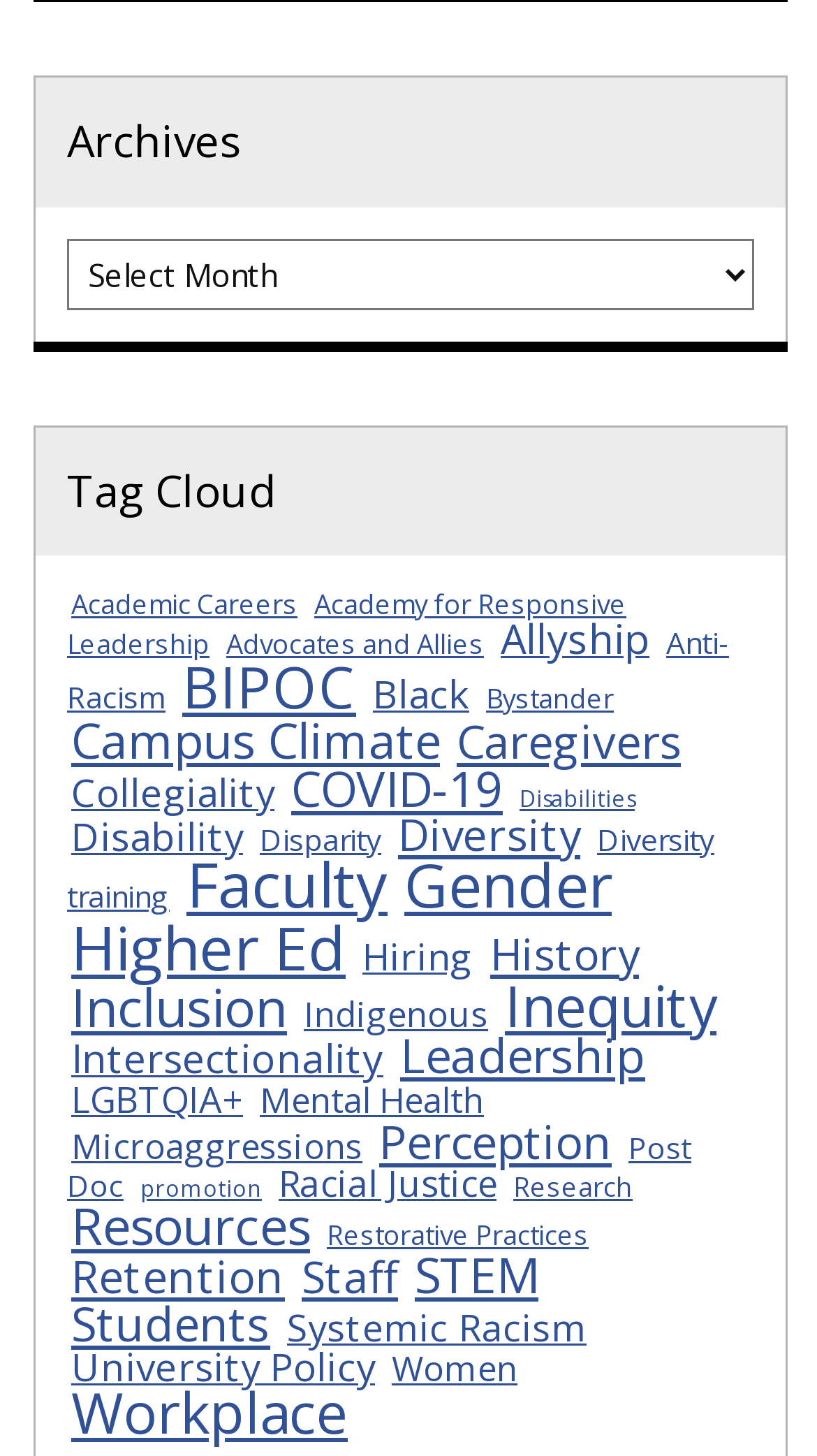For the following element description, predict the bounding box coordinates in the format (top-left x, top-left y, bottom-right x, bottom-right y). All values should be floating point numbers between 0 and 1. Description: Advocates and Allies

[0.272, 0.429, 0.597, 0.455]